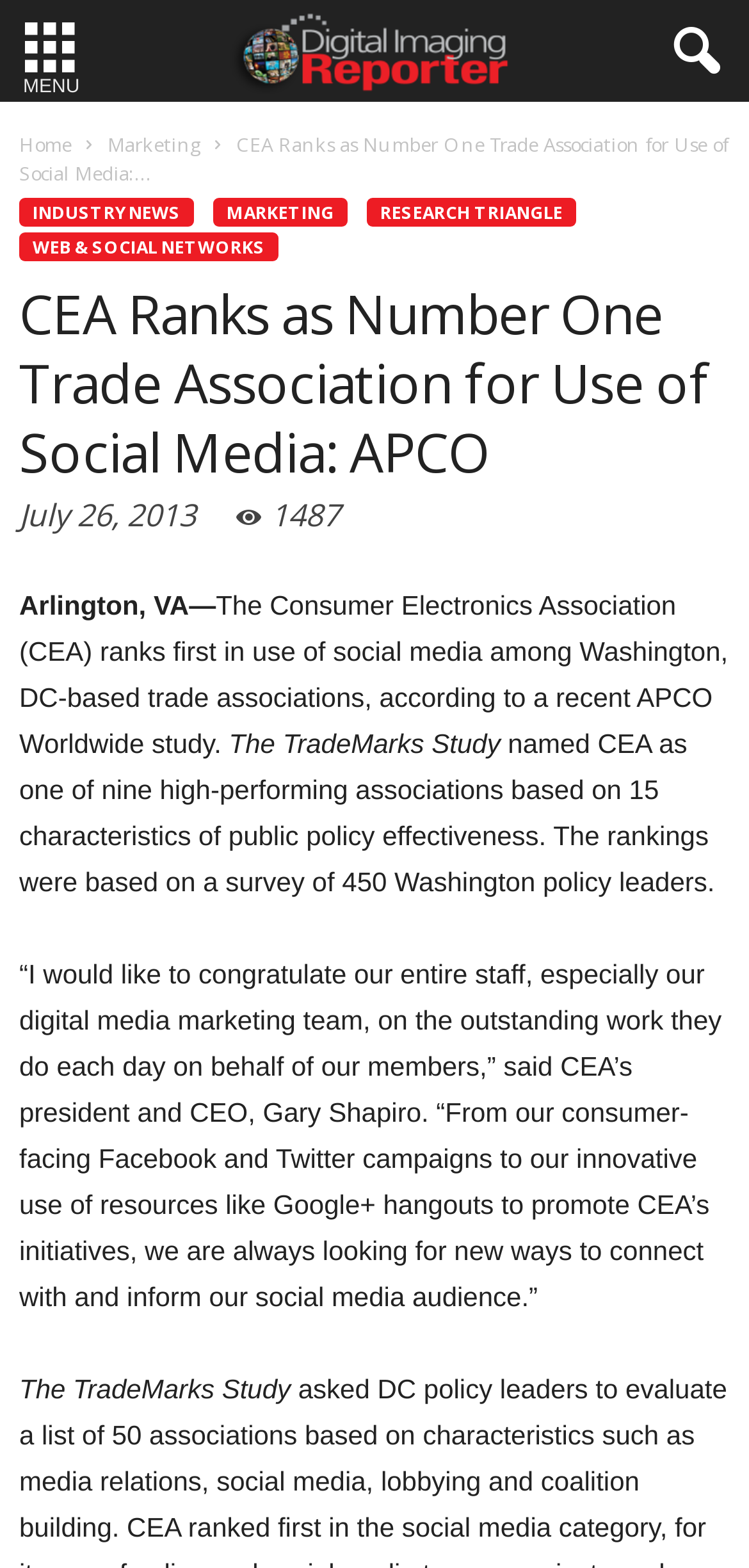Provide the bounding box coordinates of the HTML element this sentence describes: "Industry News". The bounding box coordinates consist of four float numbers between 0 and 1, i.e., [left, top, right, bottom].

[0.026, 0.126, 0.259, 0.145]